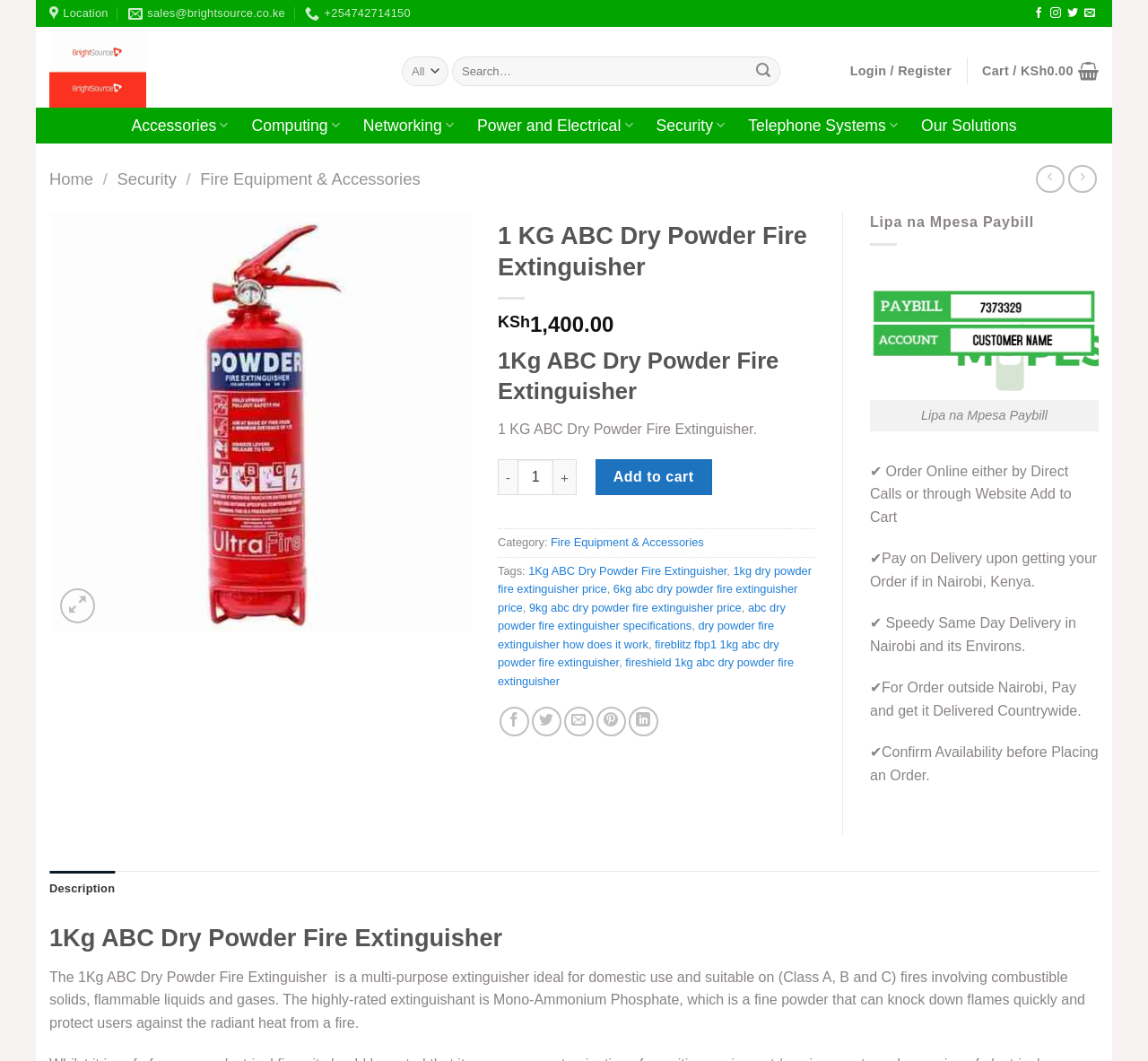Locate the bounding box coordinates of the area to click to fulfill this instruction: "Login to your account". The bounding box should be presented as four float numbers between 0 and 1, in the order [left, top, right, bottom].

[0.74, 0.052, 0.829, 0.082]